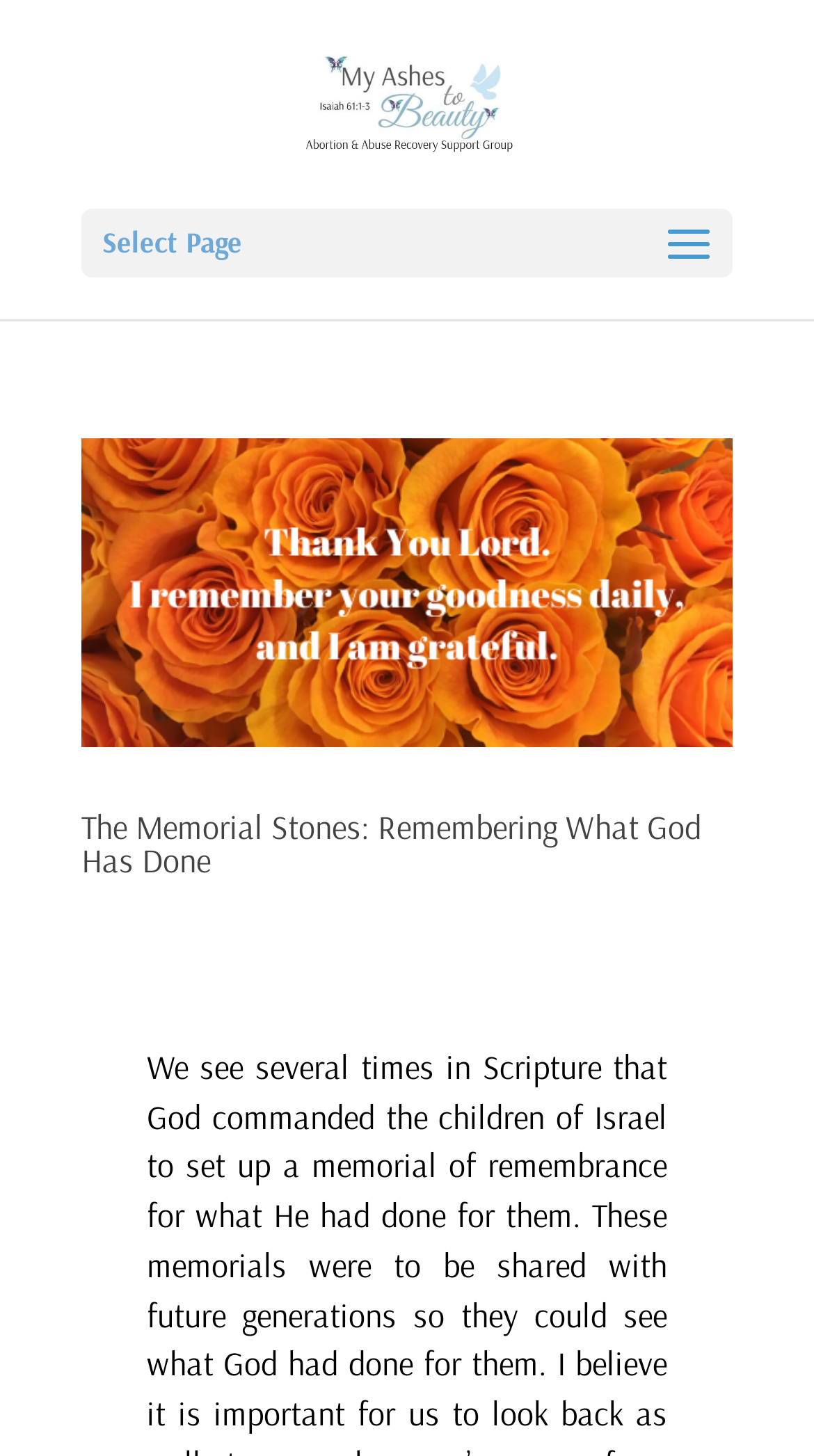Using the element description: "alt="My Ashes to Beauty"", determine the bounding box coordinates. The coordinates should be in the format [left, top, right, bottom], with values between 0 and 1.

[0.363, 0.057, 0.644, 0.082]